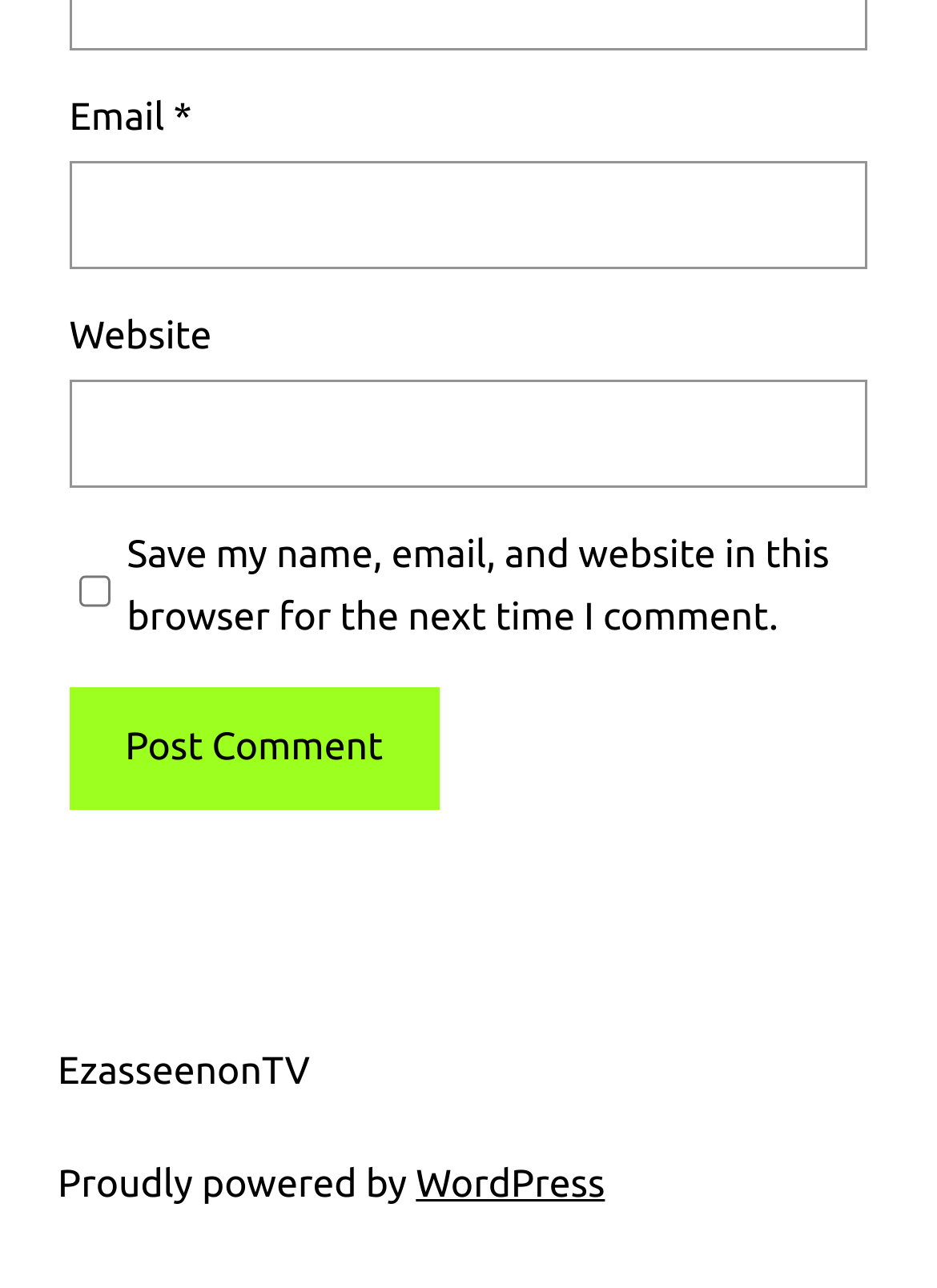Please find the bounding box coordinates (top-left x, top-left y, bottom-right x, bottom-right y) in the screenshot for the UI element described as follows: parent_node: Email * aria-describedby="email-notes" name="email"

[0.074, 0.125, 0.926, 0.21]